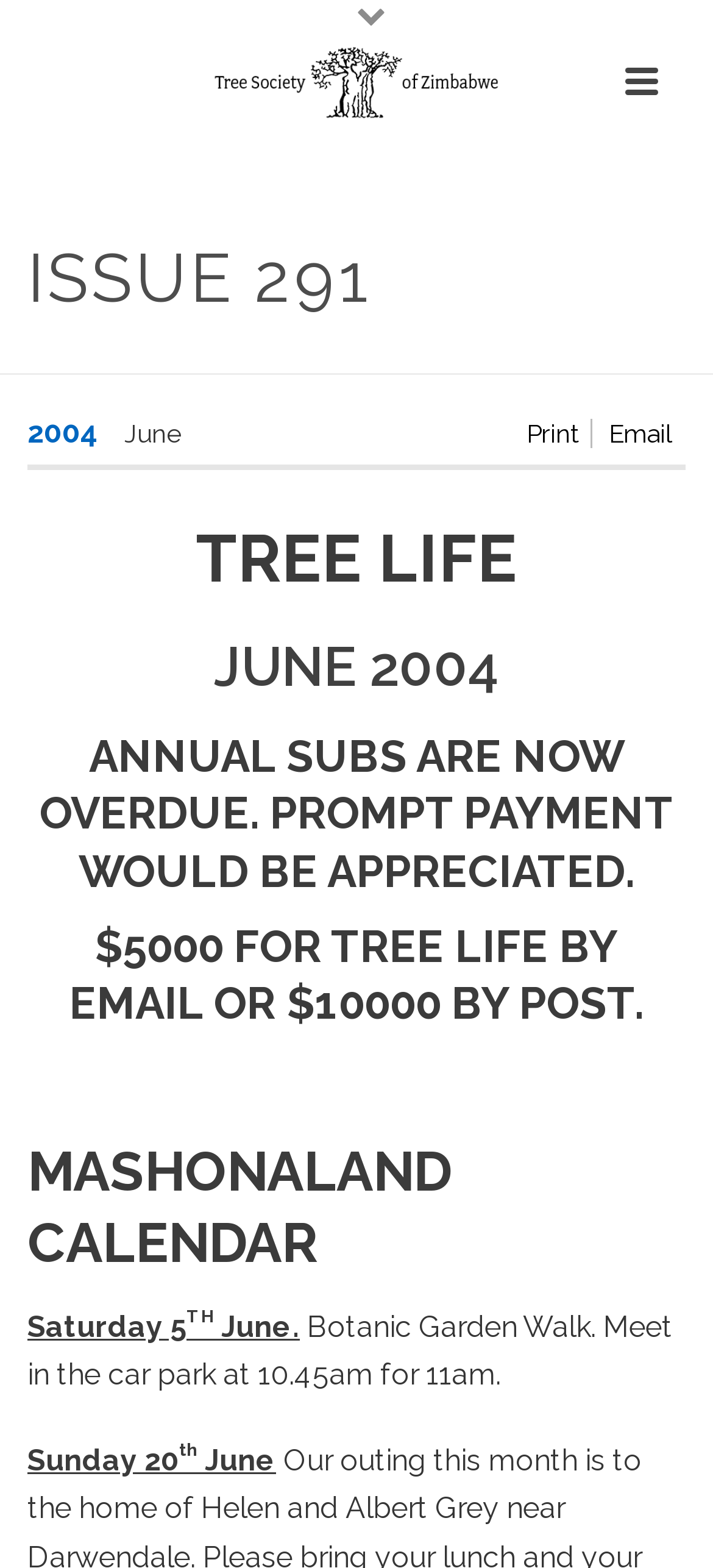Please examine the image and answer the question with a detailed explanation:
What is the event on Saturday 5th June?

The webpage states 'MASHONALAND CALENDAR Saturday 5TH June. Botanic Garden Walk. Meet in the car park at 10.45am for 11am.' This indicates that the event on Saturday 5th June is a Botanic Garden Walk.